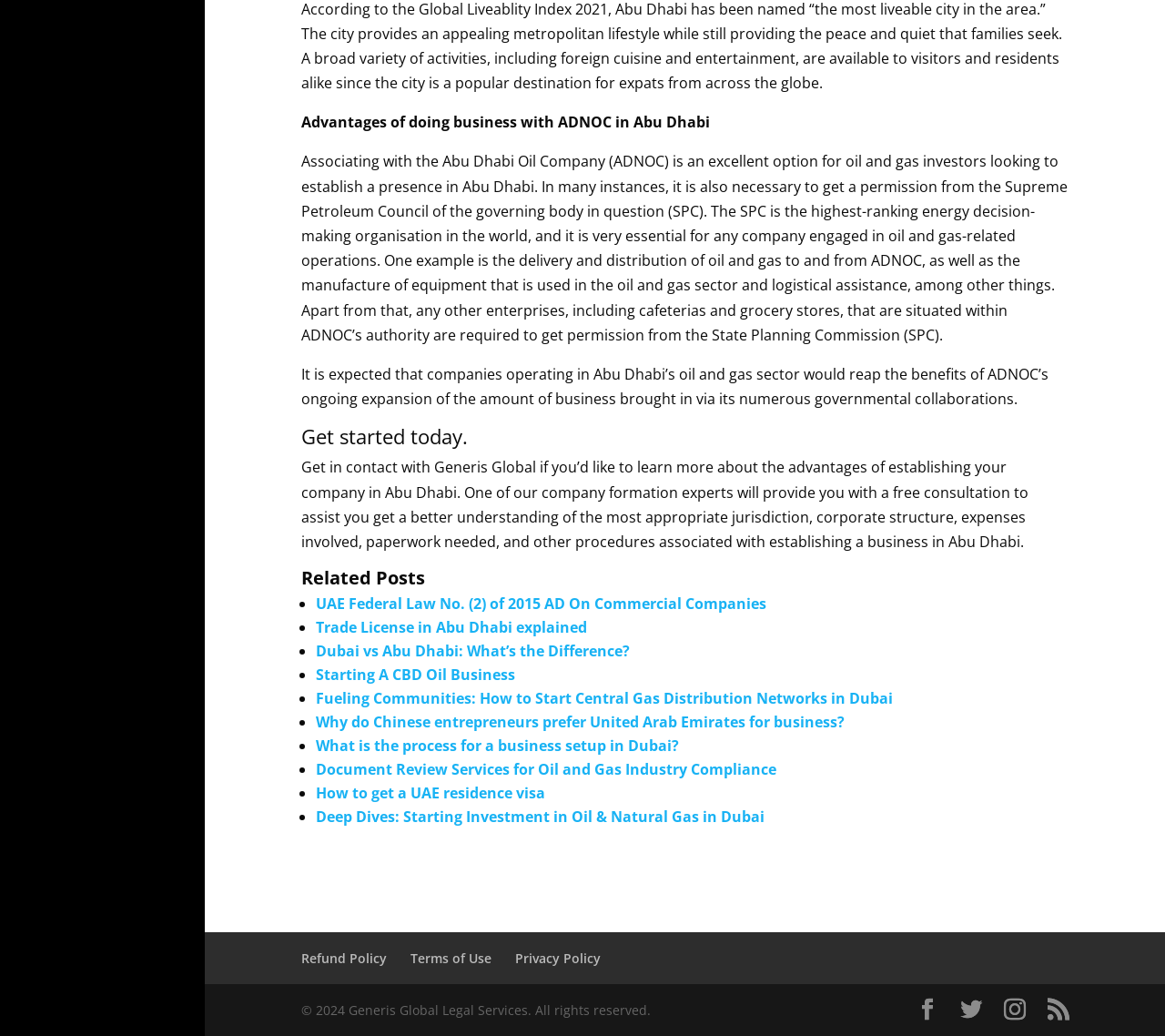Please find the bounding box coordinates of the element that you should click to achieve the following instruction: "Learn more about UAE Federal Law No. (2) of 2015 AD On Commercial Companies". The coordinates should be presented as four float numbers between 0 and 1: [left, top, right, bottom].

[0.271, 0.573, 0.657, 0.592]